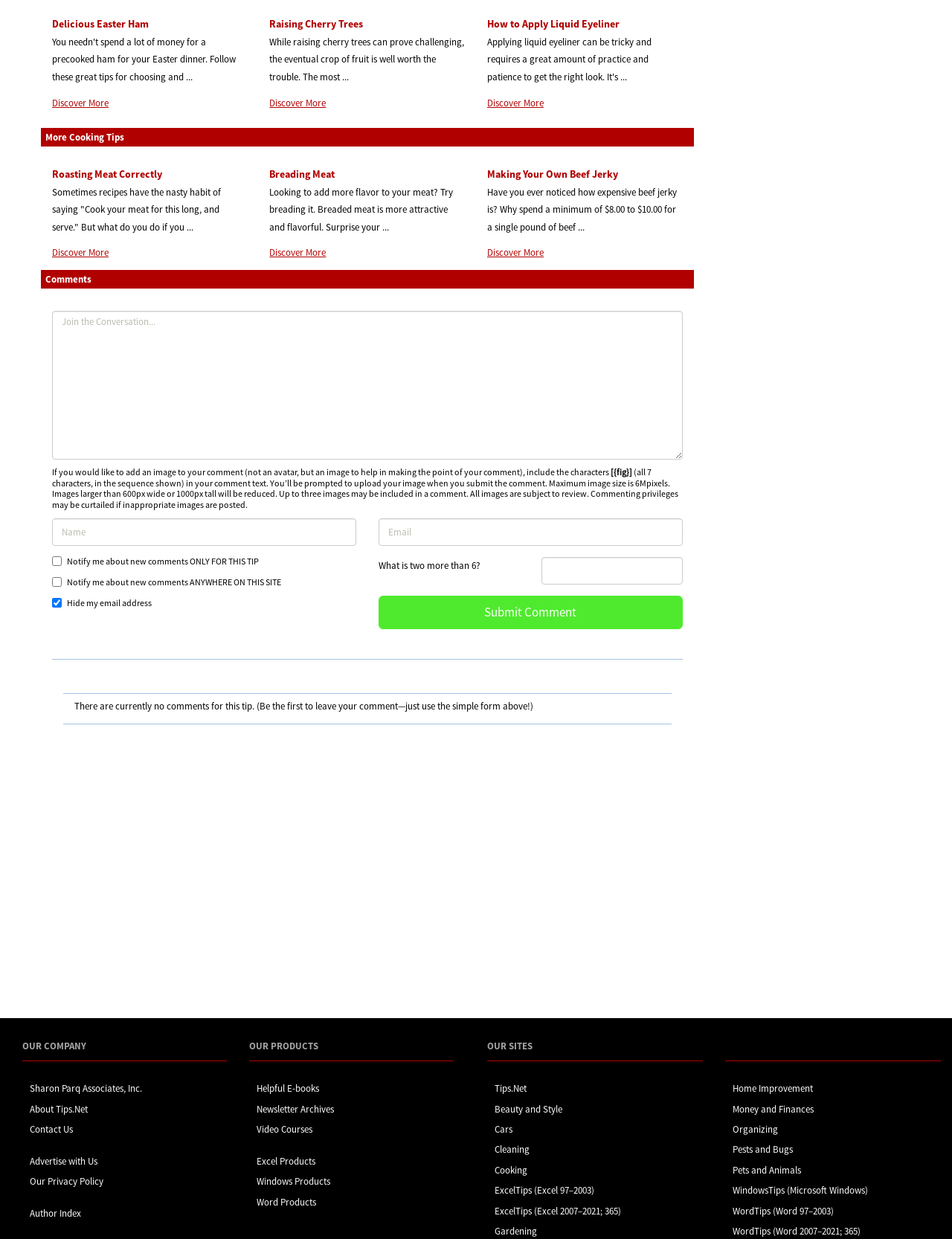Using the image as a reference, answer the following question in as much detail as possible:
What is the purpose of the 'Discover More' links?

The 'Discover More' links are scattered throughout the webpage, and they seem to be related to the various topics discussed in the articles. Clicking on these links likely leads to more information or resources about the specific topic, allowing users to learn more about it.